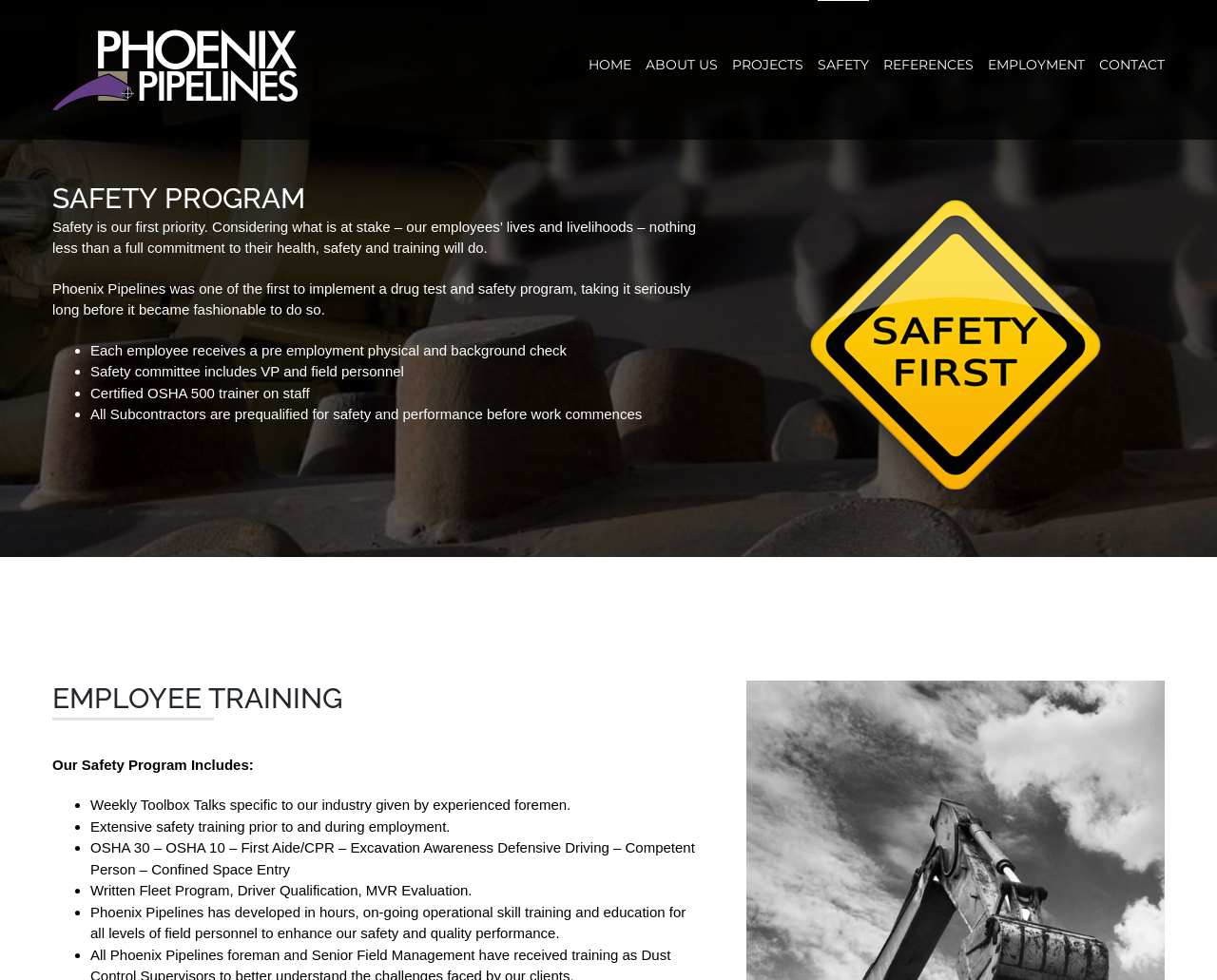What is included in the safety program?
Answer the question with detailed information derived from the image.

The safety program includes employee training, weekly toolbox talks, extensive safety training, OSHA 30-10-First Aide/CPR training, and more, as listed in the webpage.